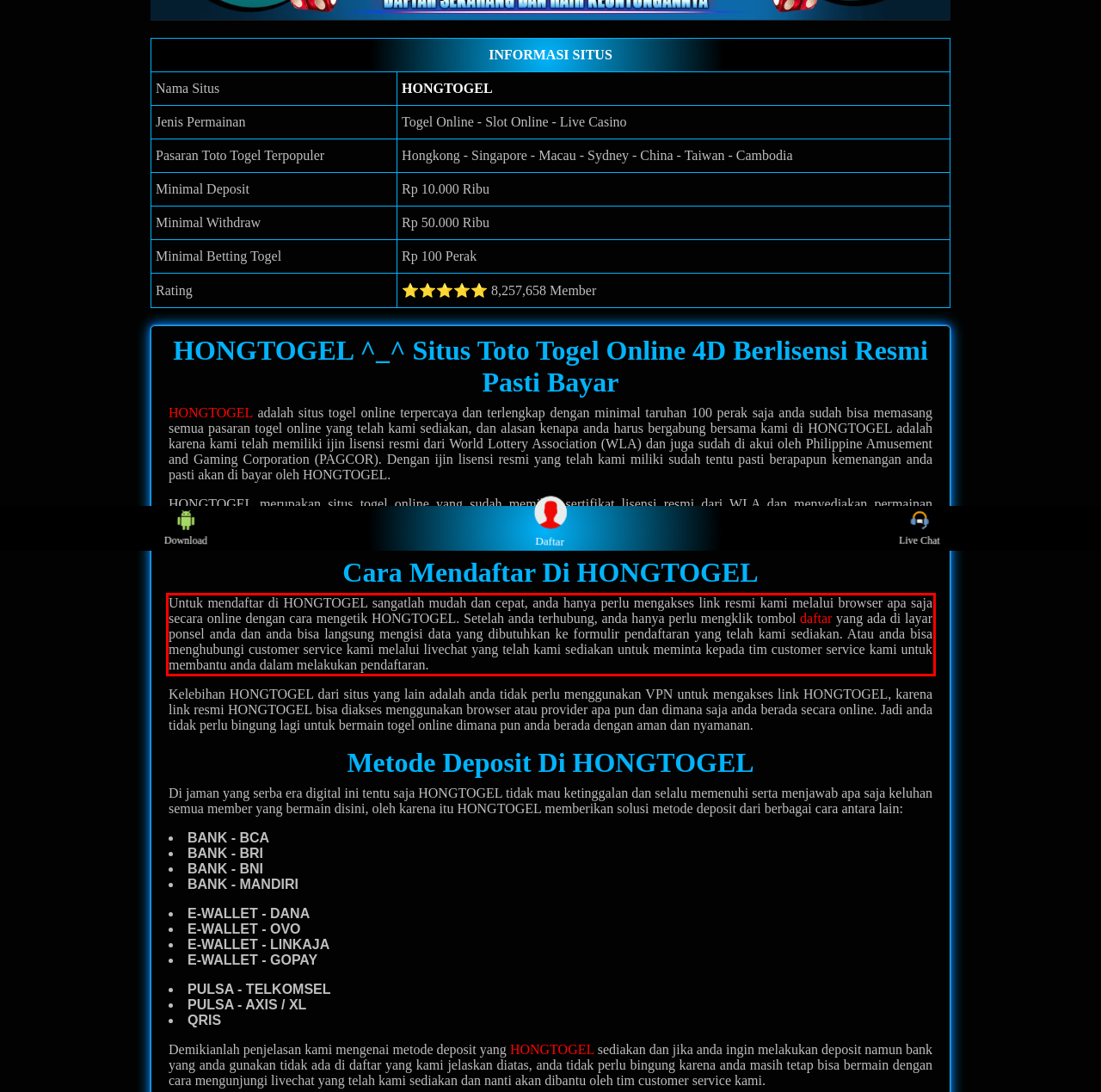With the provided screenshot of a webpage, locate the red bounding box and perform OCR to extract the text content inside it.

Untuk mendaftar di HONGTOGEL sangatlah mudah dan cepat, anda hanya perlu mengakses link resmi kami melalui browser apa saja secara online dengan cara mengetik HONGTOGEL. Setelah anda terhubung, anda hanya perlu mengklik tombol daftar yang ada di layar ponsel anda dan anda bisa langsung mengisi data yang dibutuhkan ke formulir pendaftaran yang telah kami sediakan. Atau anda bisa menghubungi customer service kami melalui livechat yang telah kami sediakan untuk meminta kepada tim customer service kami untuk membantu anda dalam melakukan pendaftaran.